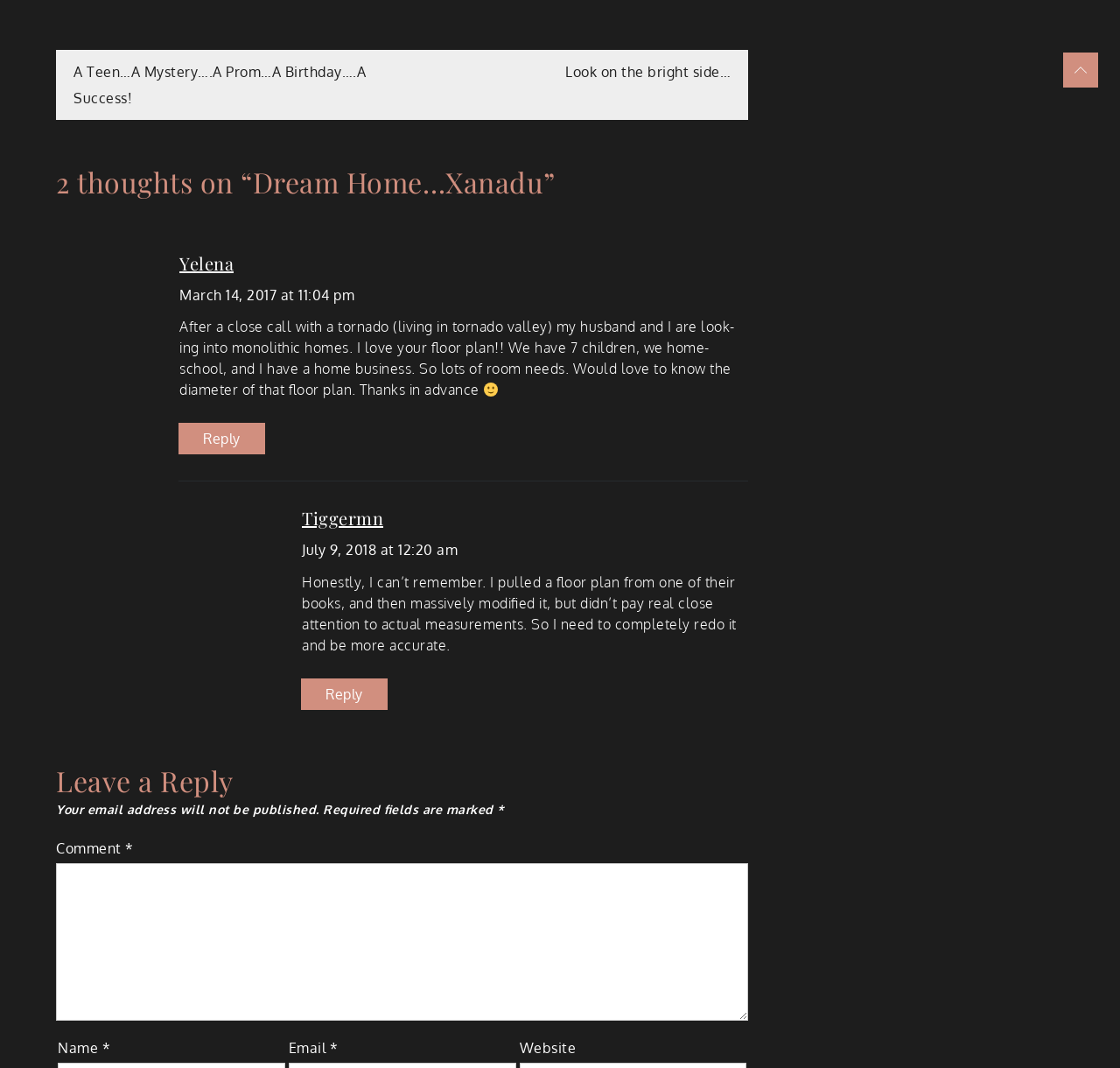Locate the bounding box coordinates of the segment that needs to be clicked to meet this instruction: "Enter your name".

[0.052, 0.973, 0.091, 0.989]